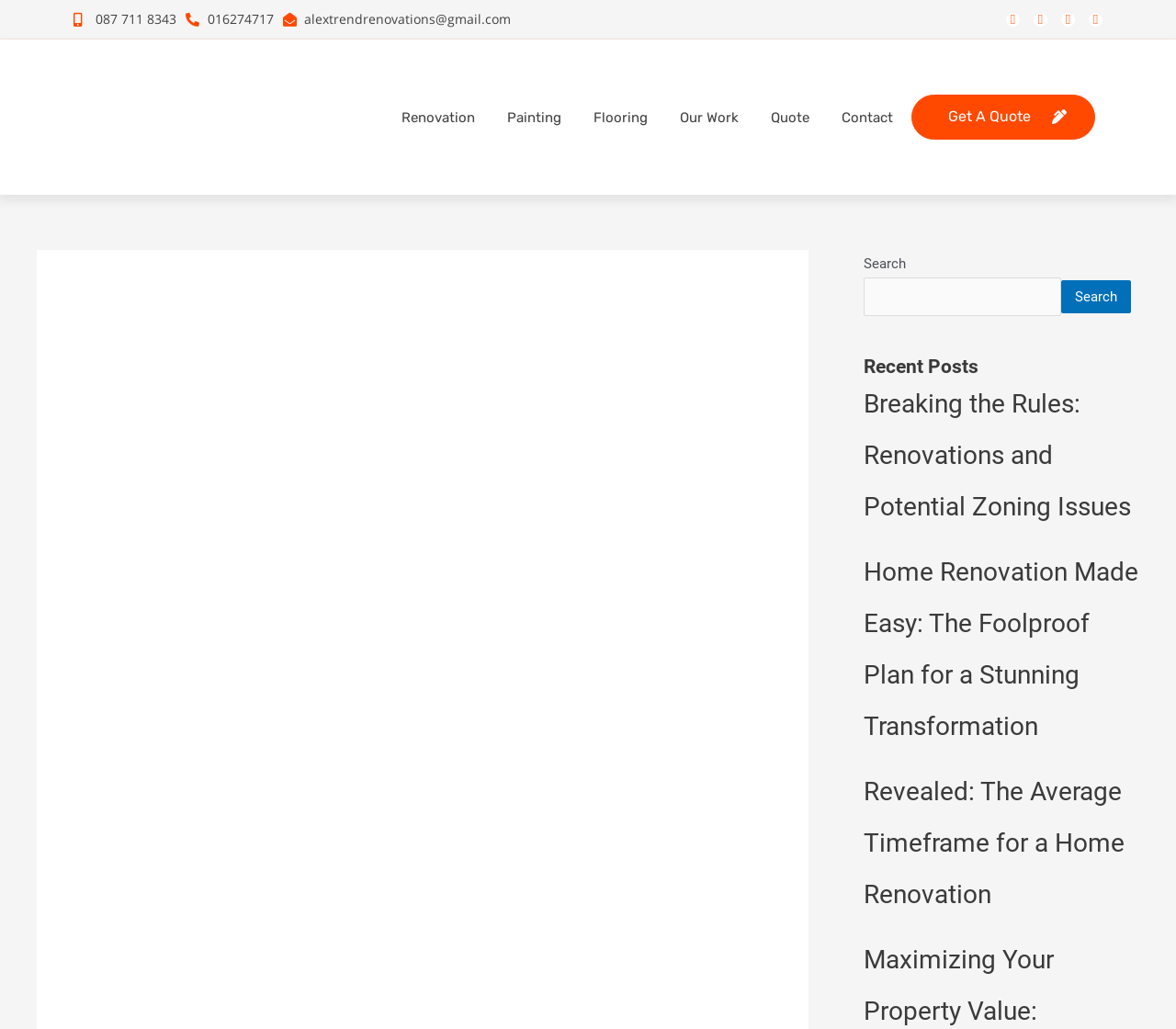Using the element description provided, determine the bounding box coordinates in the format (top-left x, top-left y, bottom-right x, bottom-right y). Ensure that all values are floating point numbers between 0 and 1. Element description: Our Work

[0.578, 0.093, 0.628, 0.134]